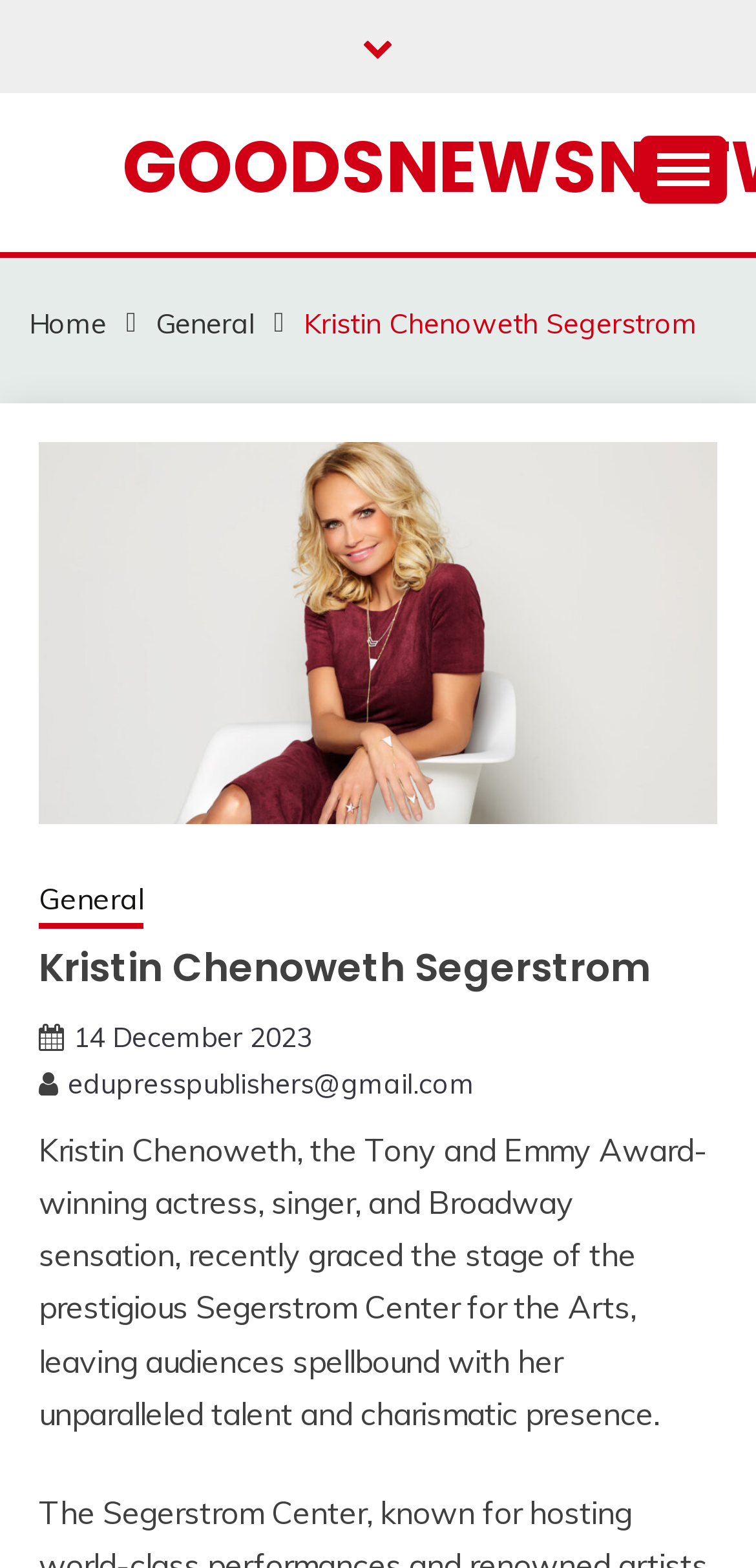Find the bounding box of the element with the following description: "General". The coordinates must be four float numbers between 0 and 1, formatted as [left, top, right, bottom].

[0.206, 0.195, 0.337, 0.217]